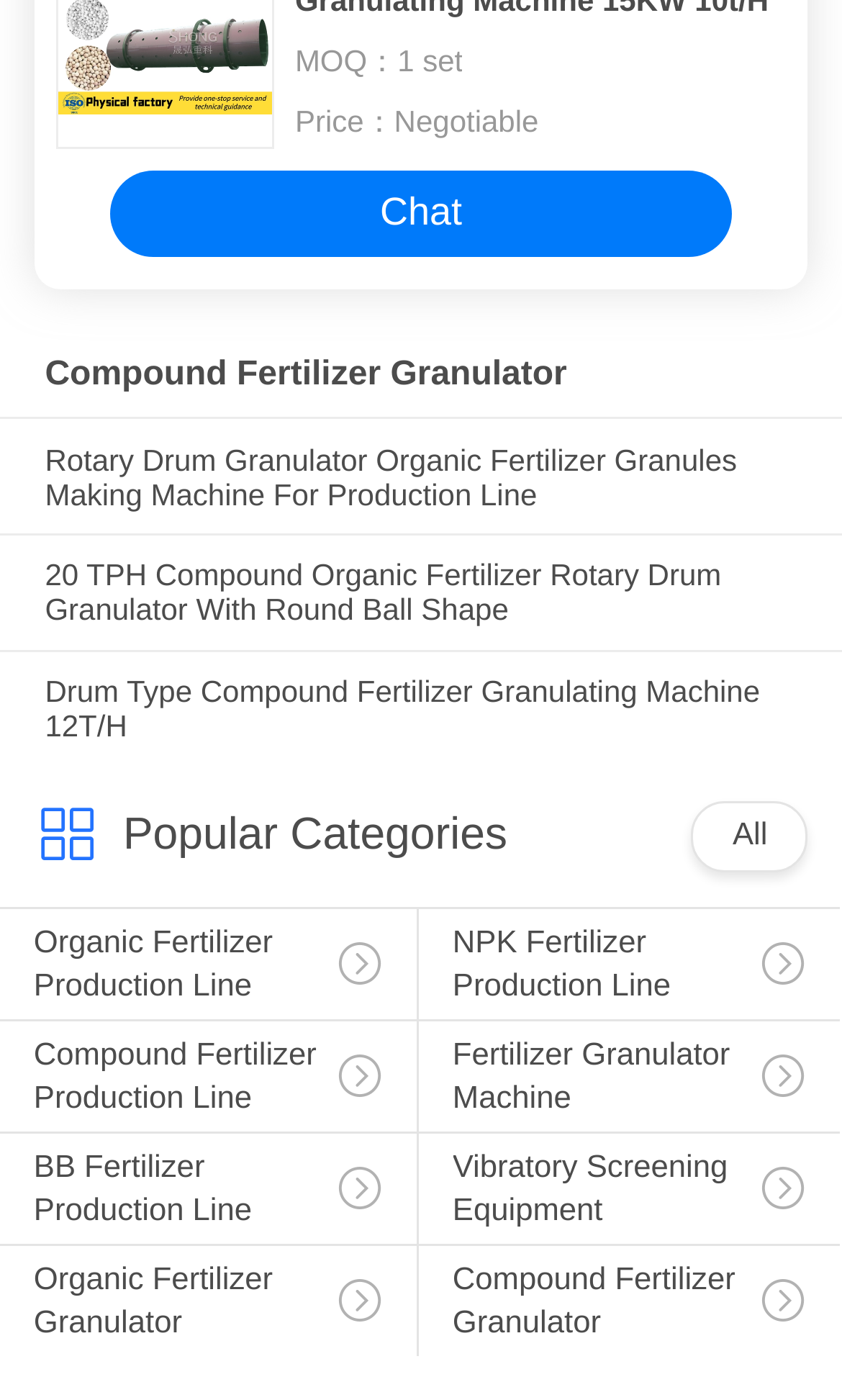Show the bounding box coordinates of the element that should be clicked to complete the task: "Check the Vibratory Screening Equipment page".

[0.497, 0.809, 0.997, 0.923]